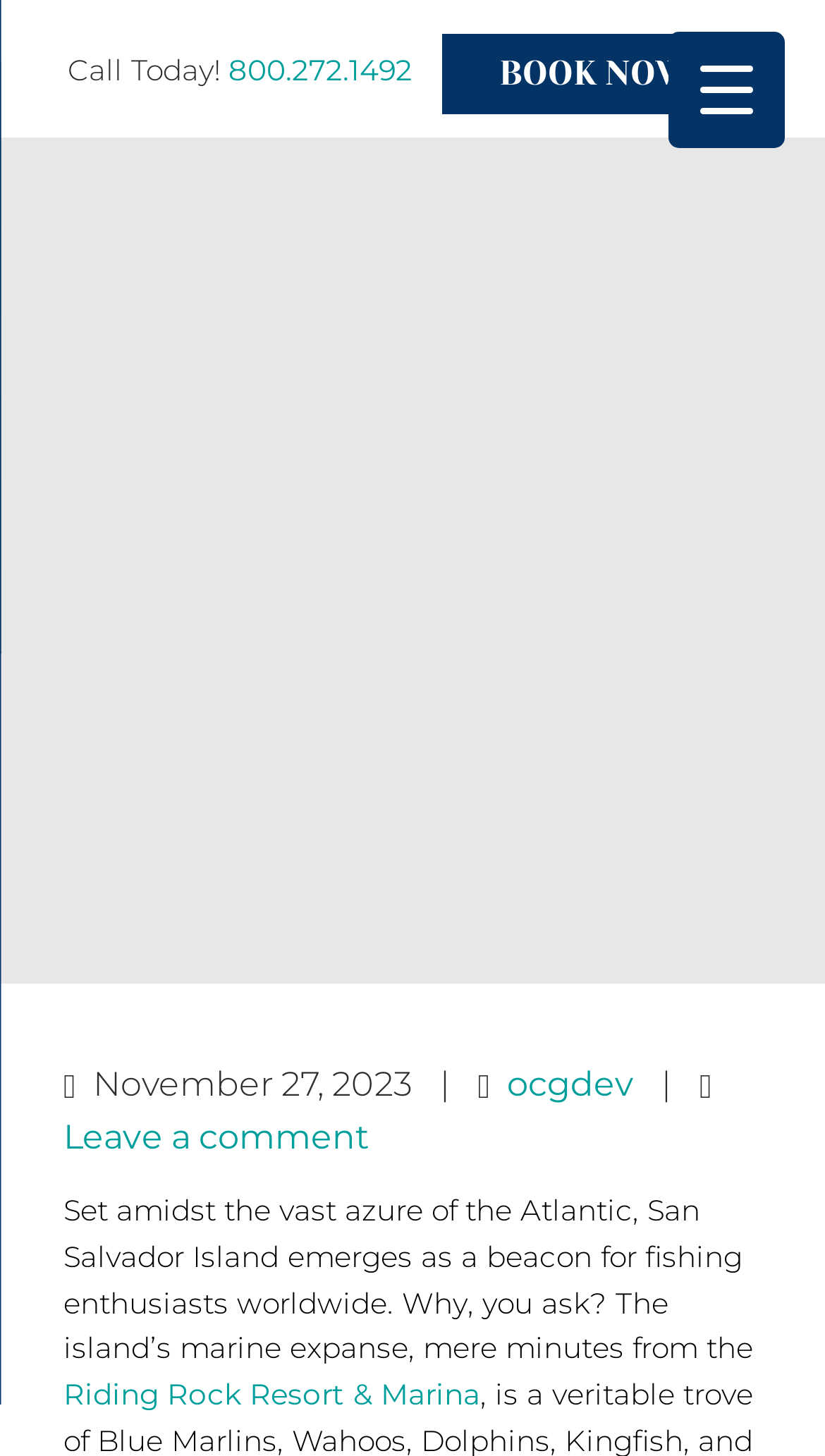What is the name of the resort mentioned?
Please provide a detailed and thorough answer to the question.

I found the name of the resort by reading the link text 'Riding Rock Resort & Marina' which is mentioned in the context of San Salvador Island and fishing enthusiasts, suggesting that it's a relevant resort for the topic.